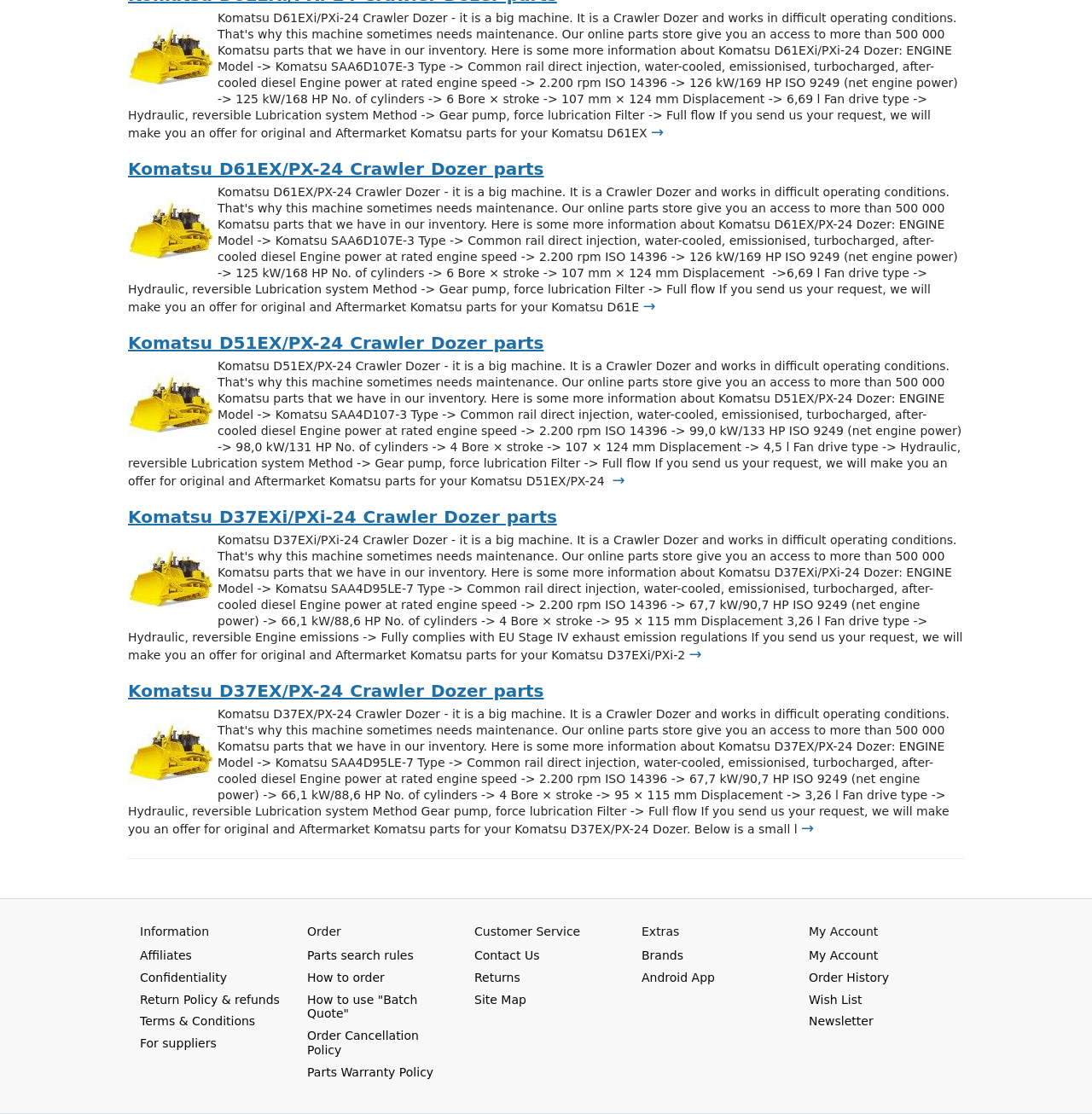What is the 'Batch Quote' feature used for?
Provide a one-word or short-phrase answer based on the image.

Ordering multiple parts